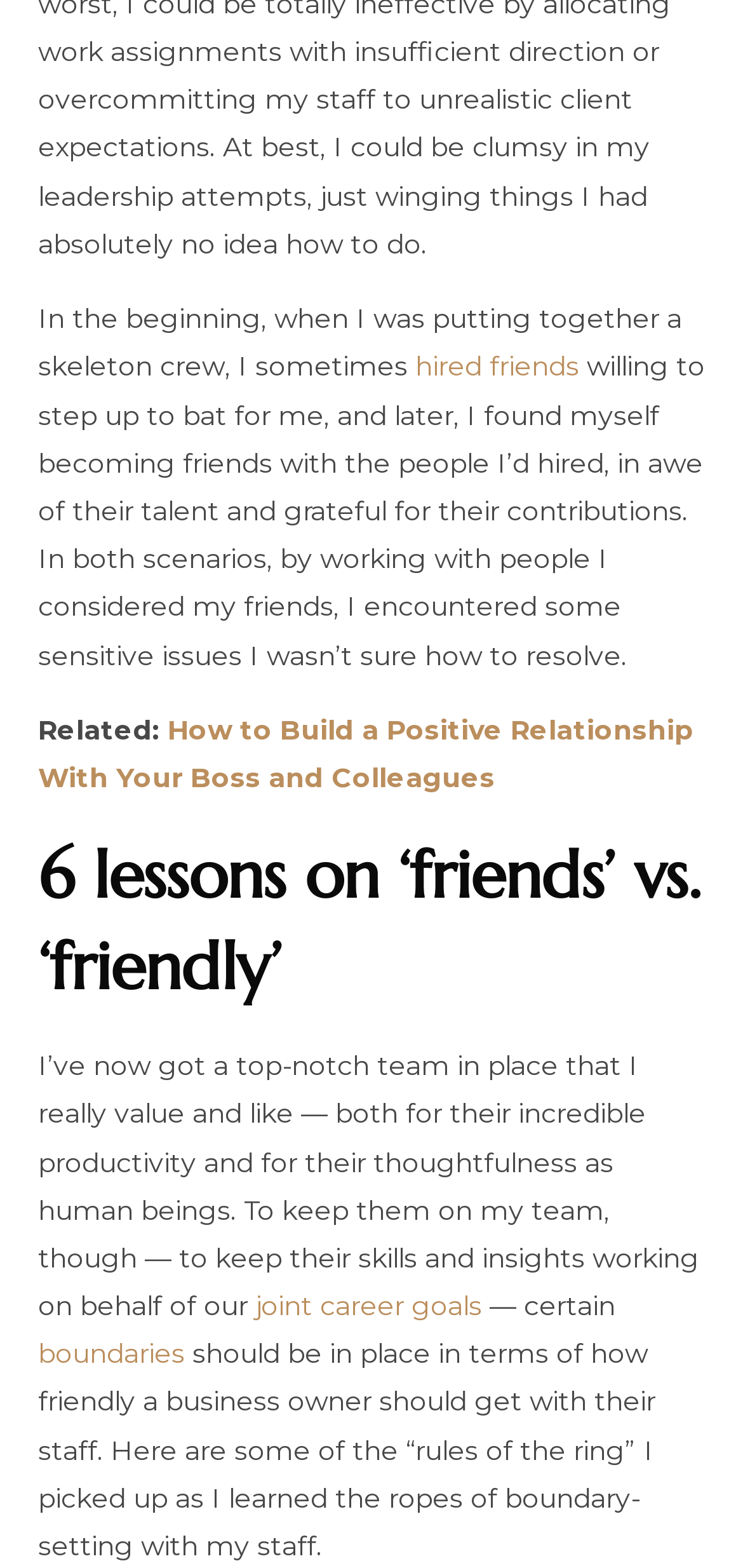From the image, can you give a detailed response to the question below:
What is the author grateful for?

The author expresses gratitude for the 'contributions' of their staff, indicating that they value the work and efforts of their employees.